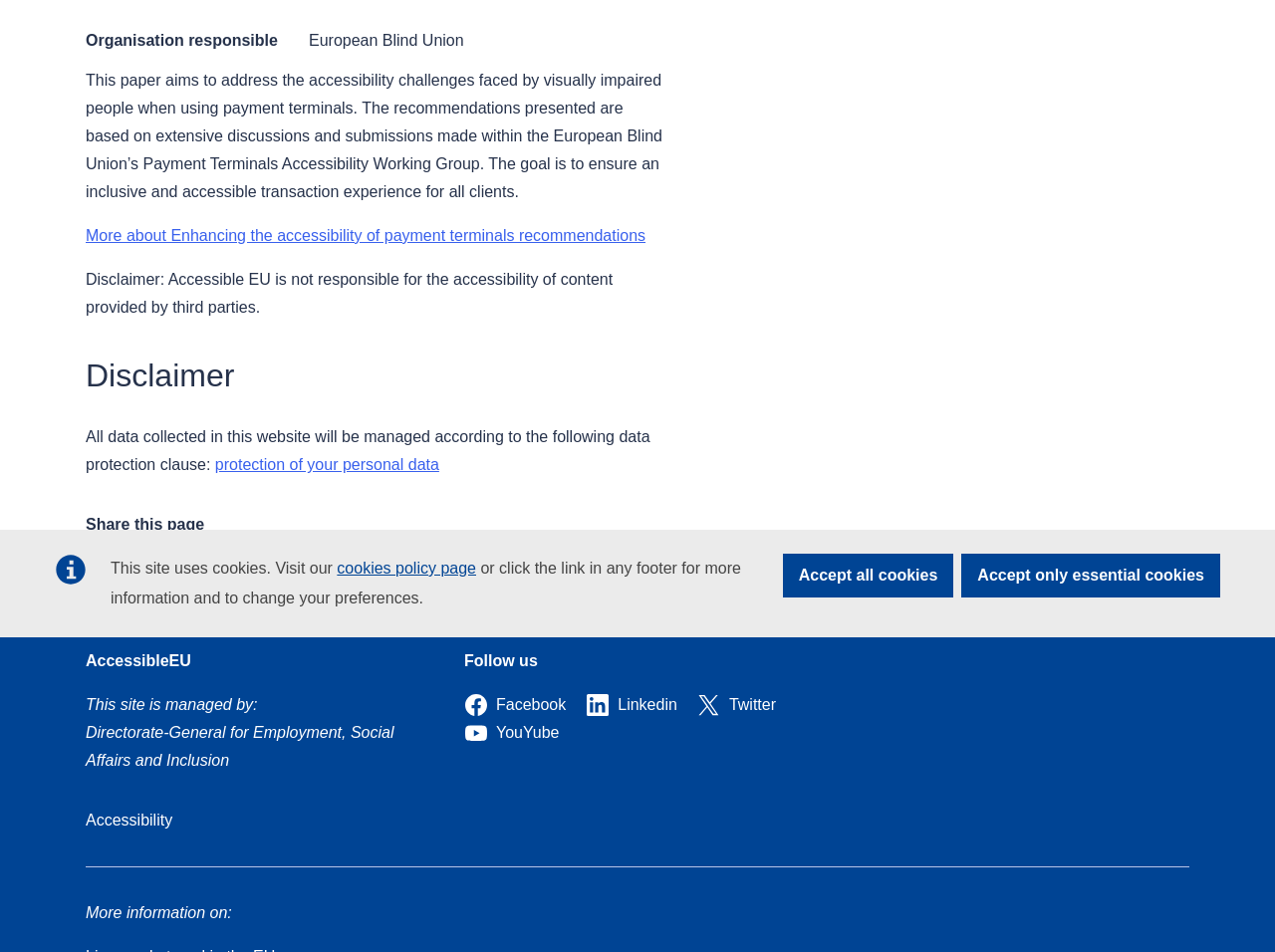Find the bounding box of the web element that fits this description: "Accept only essential cookies".

[0.754, 0.582, 0.957, 0.628]